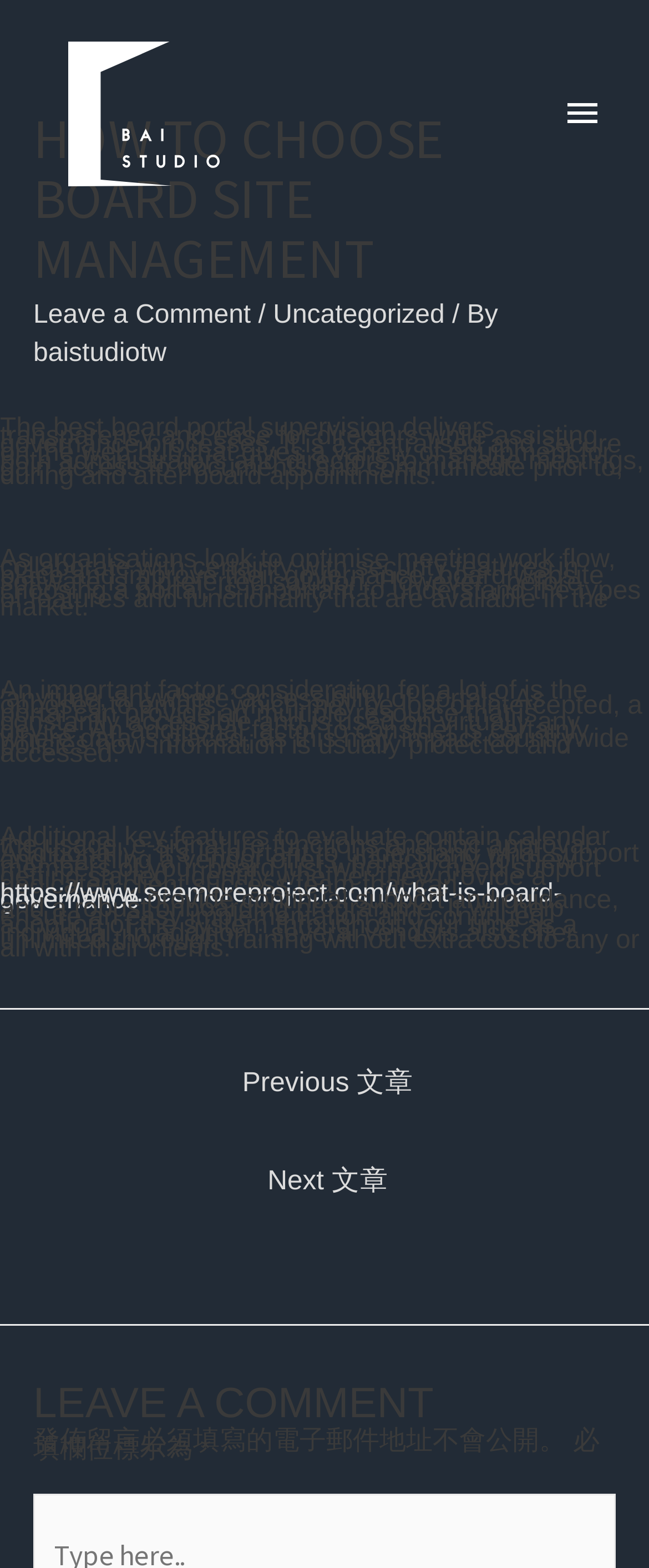Please look at the image and answer the question with a detailed explanation: What is the purpose of a board portal?

According to the webpage, a board portal is a centralized and secure online hub that provides a variety of tools for administrators and directors to manage meetings, access documents, and communicate before, during, and after board meetings. This suggests that the primary purpose of a board portal is to facilitate the management of meetings and documents.